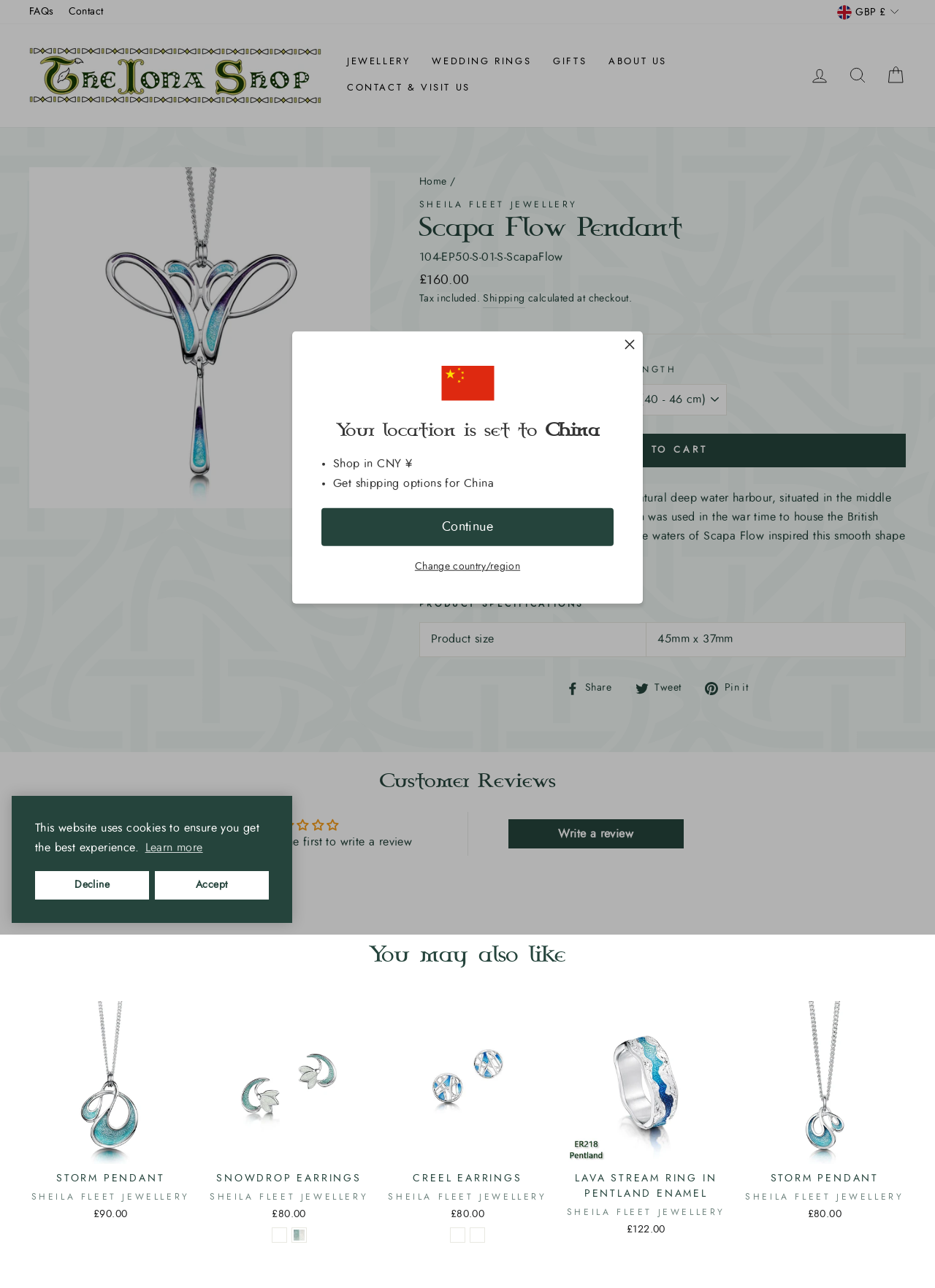Locate the bounding box coordinates of the clickable region necessary to complete the following instruction: "Read the 'Customer Reviews'". Provide the coordinates in the format of four float numbers between 0 and 1, i.e., [left, top, right, bottom].

[0.044, 0.598, 0.956, 0.617]